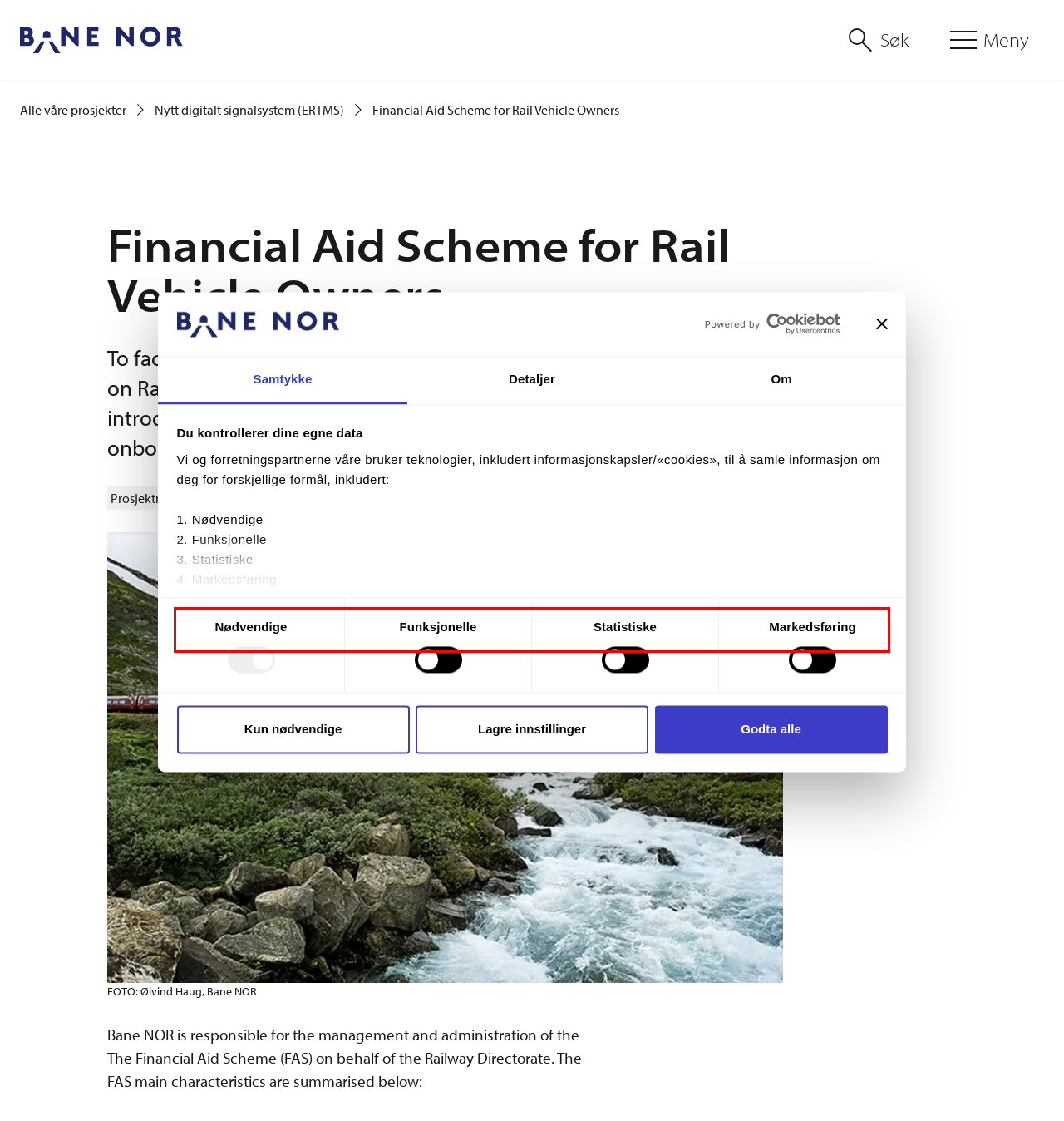Examine the screenshot of the webpage, locate the red bounding box, and generate the text contained within it.

Ved å trykke «Godta alle» gir du din tillatelse til alle disse formålene. Du kan også velge formålet du vil samtykke til ved å trykke på avmerkingsboksen under formålet, og deretter trykke «Lagre innstillingene».